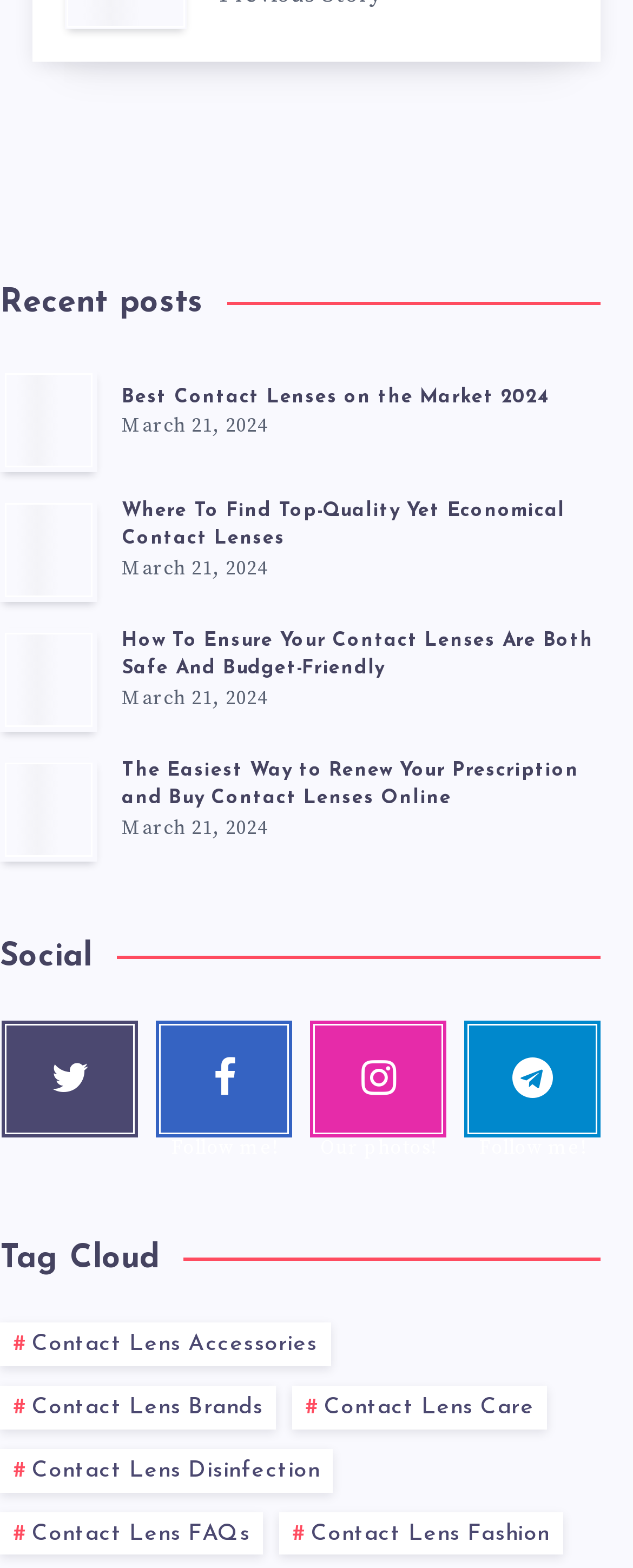Locate the bounding box of the UI element described by: "Twitter Follow me!" in the given webpage screenshot.

[0.004, 0.651, 0.218, 0.725]